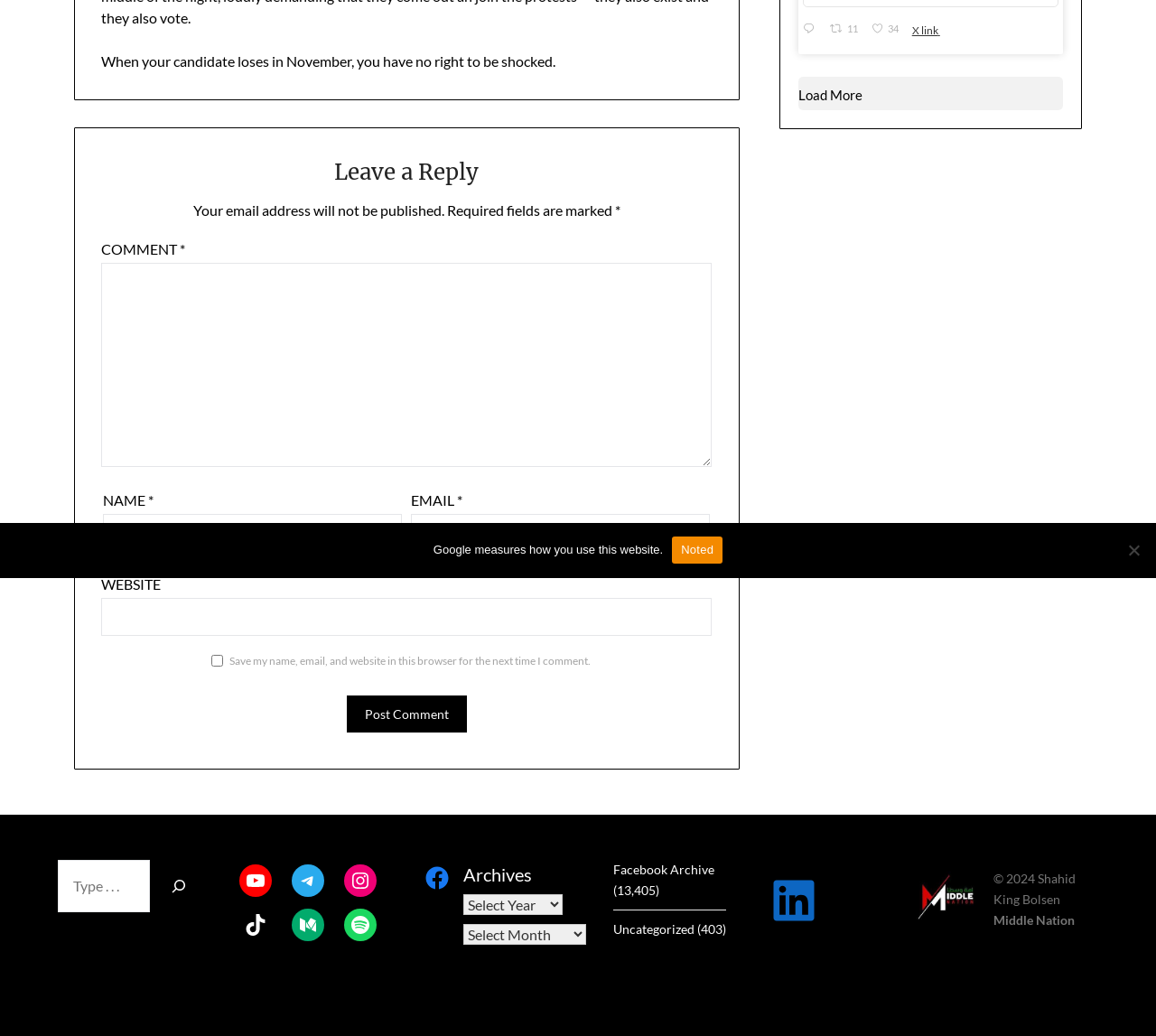Locate the bounding box of the UI element described in the following text: "Telegram".

[0.252, 0.834, 0.281, 0.866]